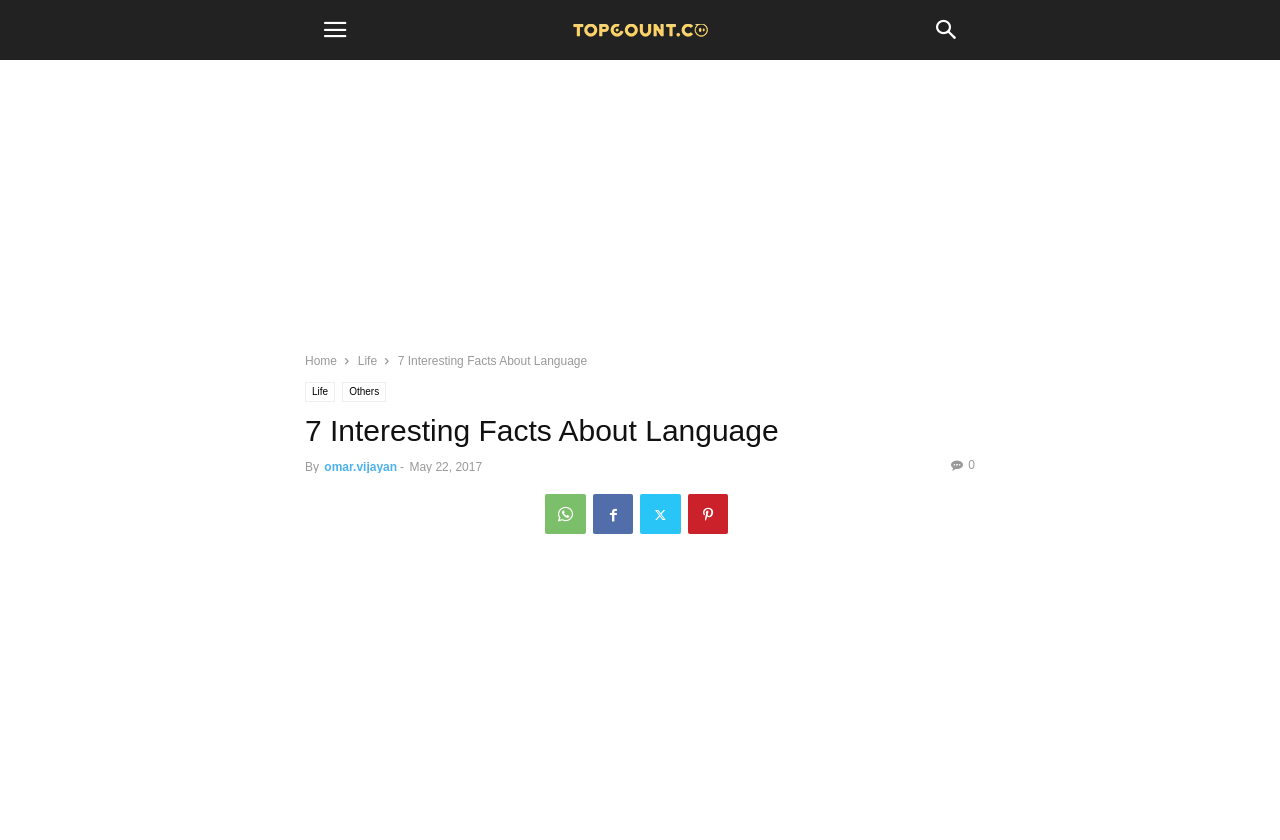Locate the bounding box coordinates of the element's region that should be clicked to carry out the following instruction: "search for something". The coordinates need to be four float numbers between 0 and 1, i.e., [left, top, right, bottom].

[0.716, 0.0, 0.764, 0.071]